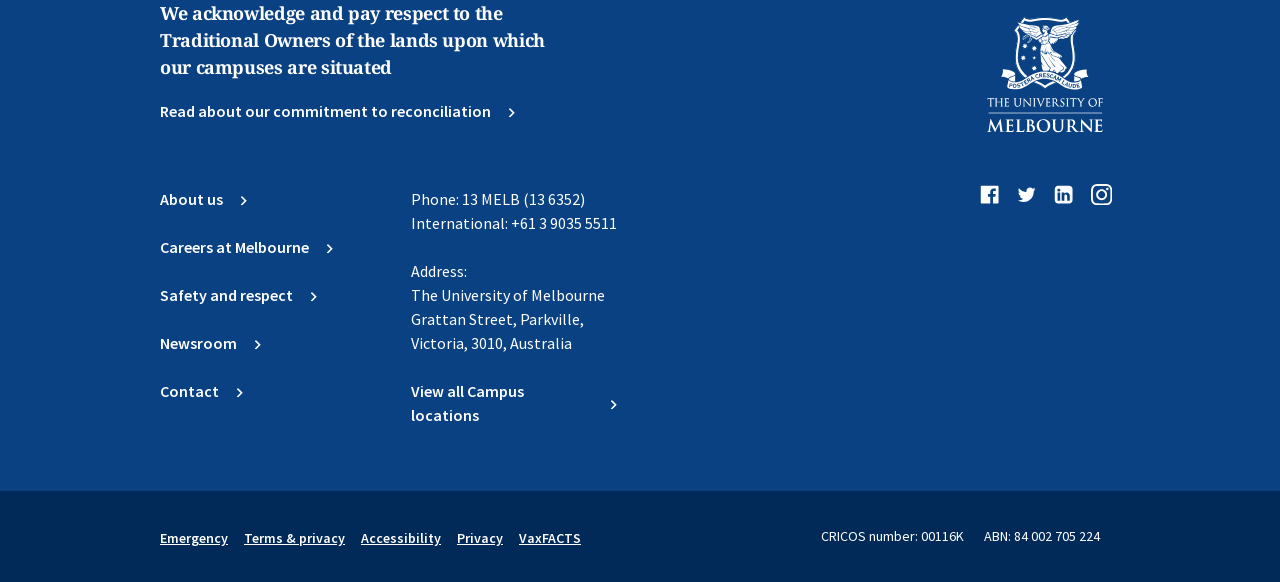What is the university's ABN?
Based on the screenshot, give a detailed explanation to answer the question.

I found the ABN by looking at the description list at the bottom of the page, where it says 'ABN:' followed by the number '84 002 705 224'.